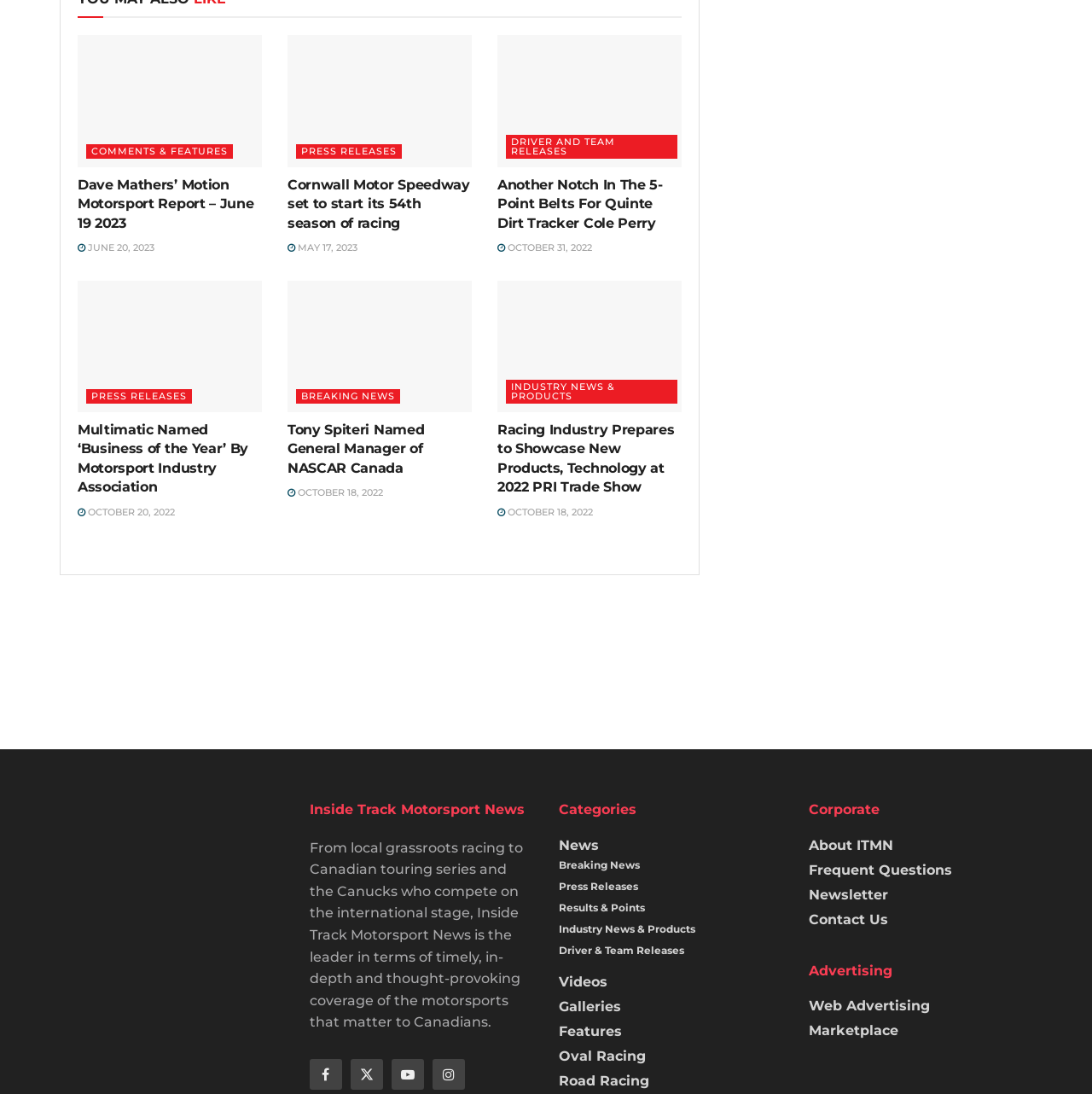How many articles are displayed on the webpage?
Analyze the image and provide a thorough answer to the question.

By analyzing the webpage structure, I can see that there are five article sections, each with a heading, image, and links, which suggests that there are five articles displayed on the webpage.